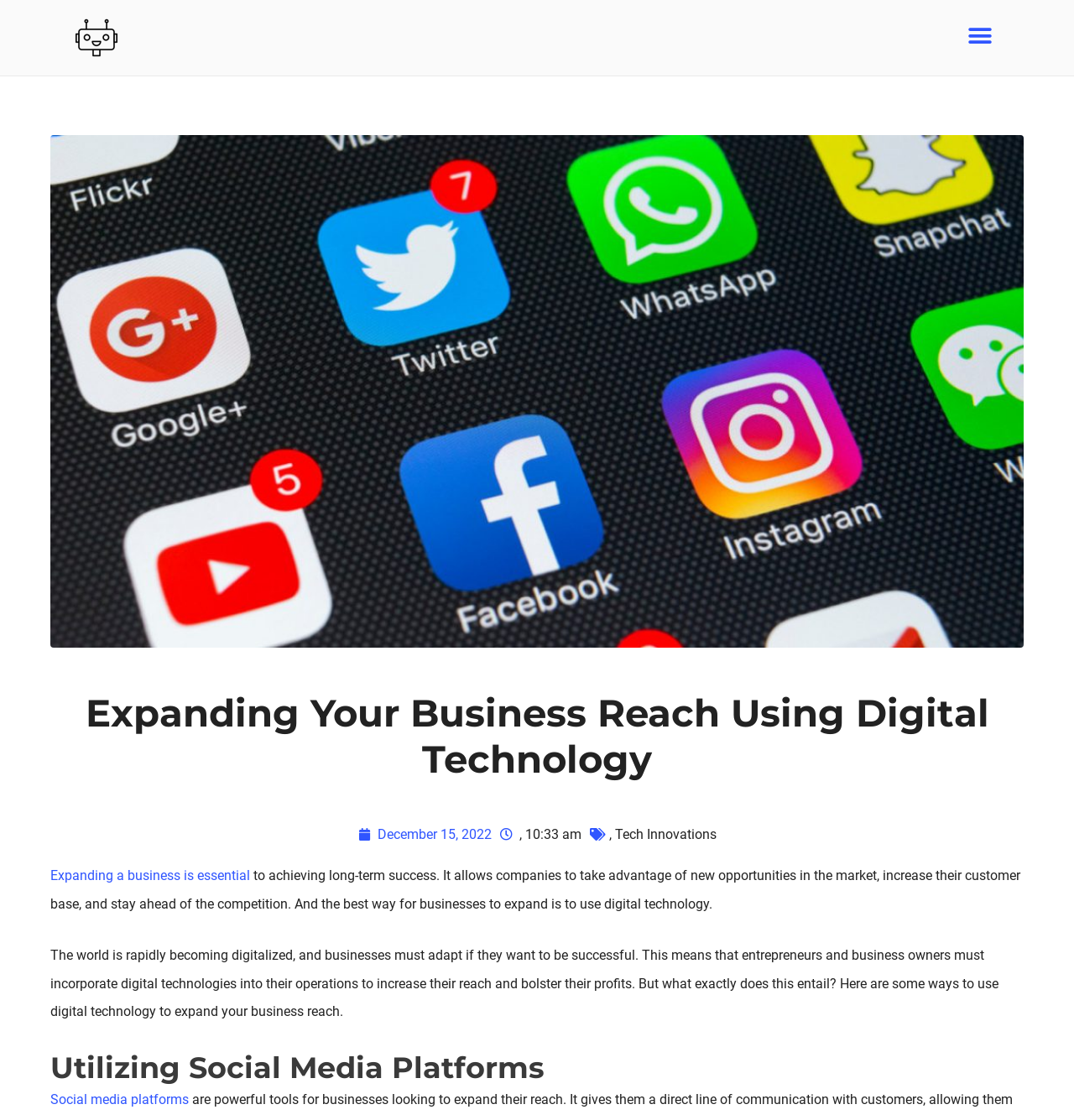What is the date of the article?
Answer the question using a single word or phrase, according to the image.

December 15, 2022